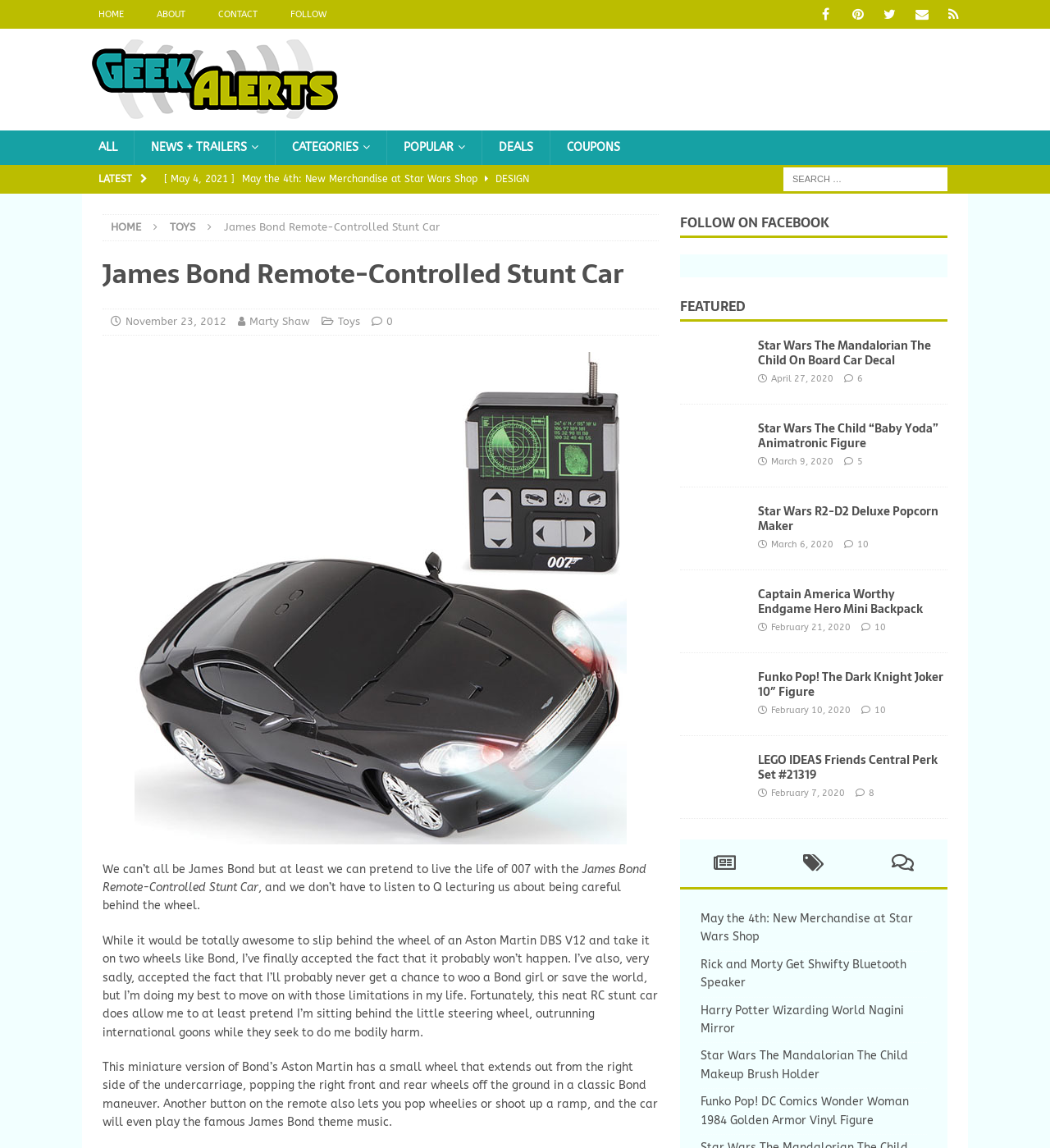Provide the bounding box coordinates of the HTML element described by the text: "RSS Feed". The coordinates should be in the format [left, top, right, bottom] with values between 0 and 1.

[0.895, 0.0, 0.922, 0.025]